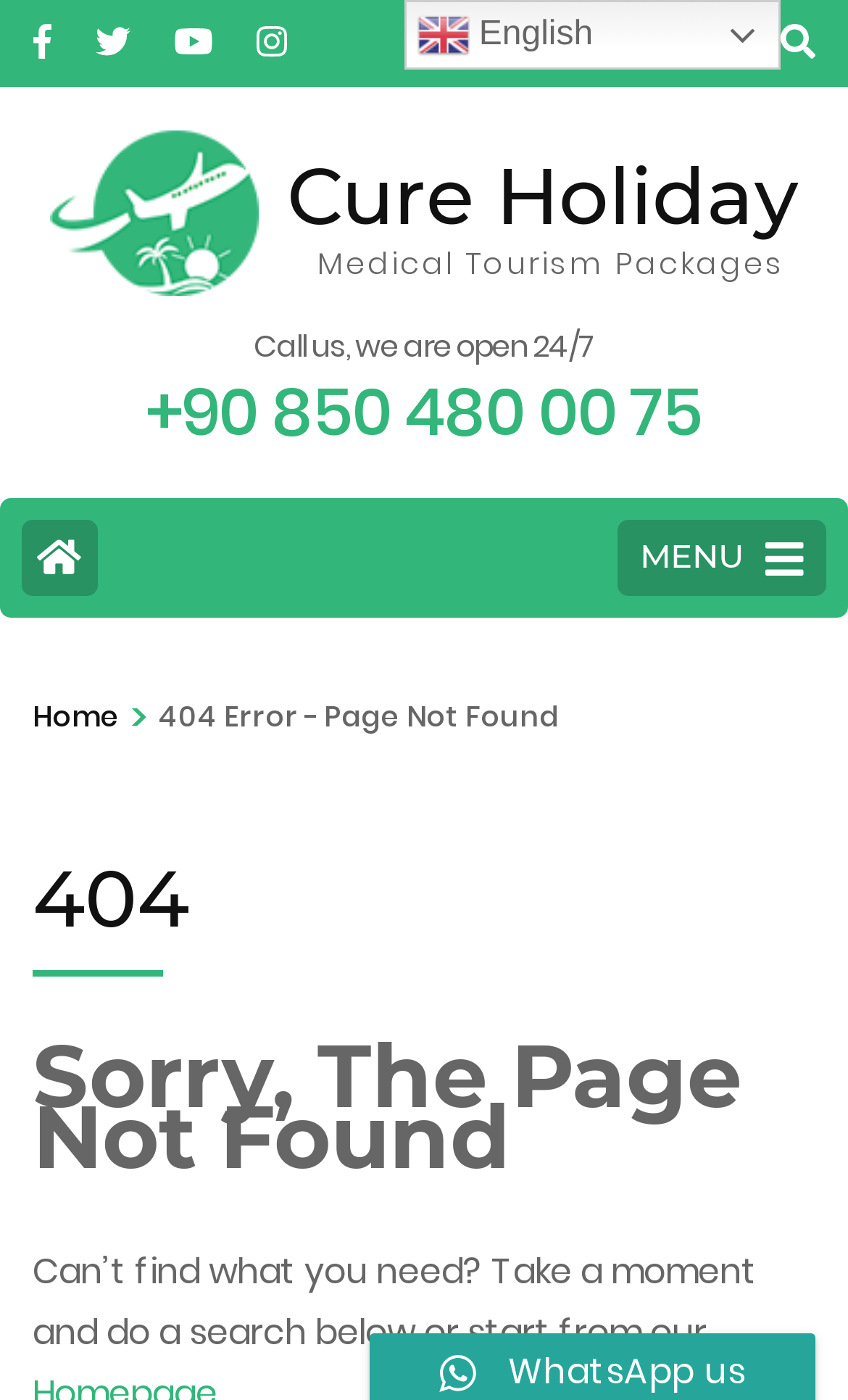Predict the bounding box coordinates of the UI element that matches this description: "parent_node: Cure Holiday". The coordinates should be in the format [left, top, right, bottom] with each value between 0 and 1.

[0.059, 0.093, 0.305, 0.211]